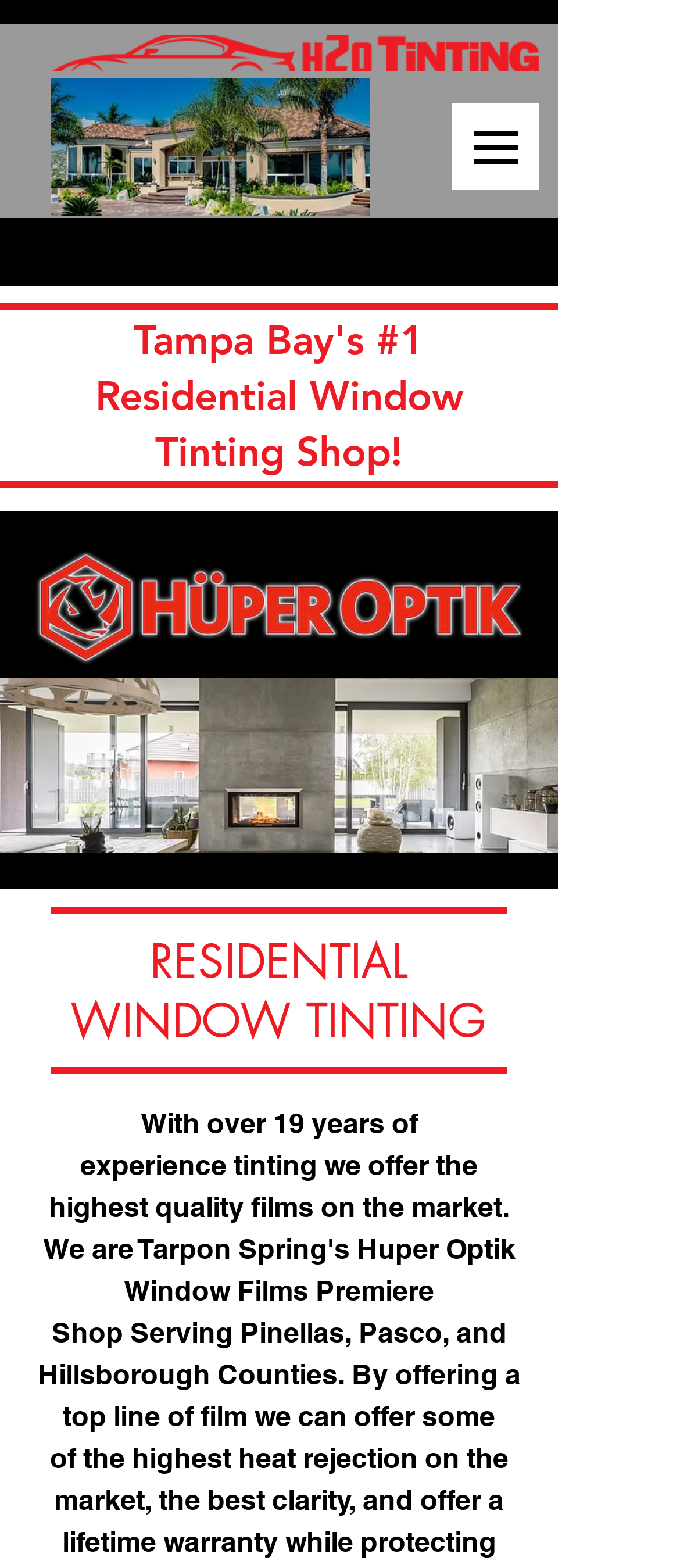Give a concise answer of one word or phrase to the question: 
What is the main service offered by this company?

Residential Window Tinting